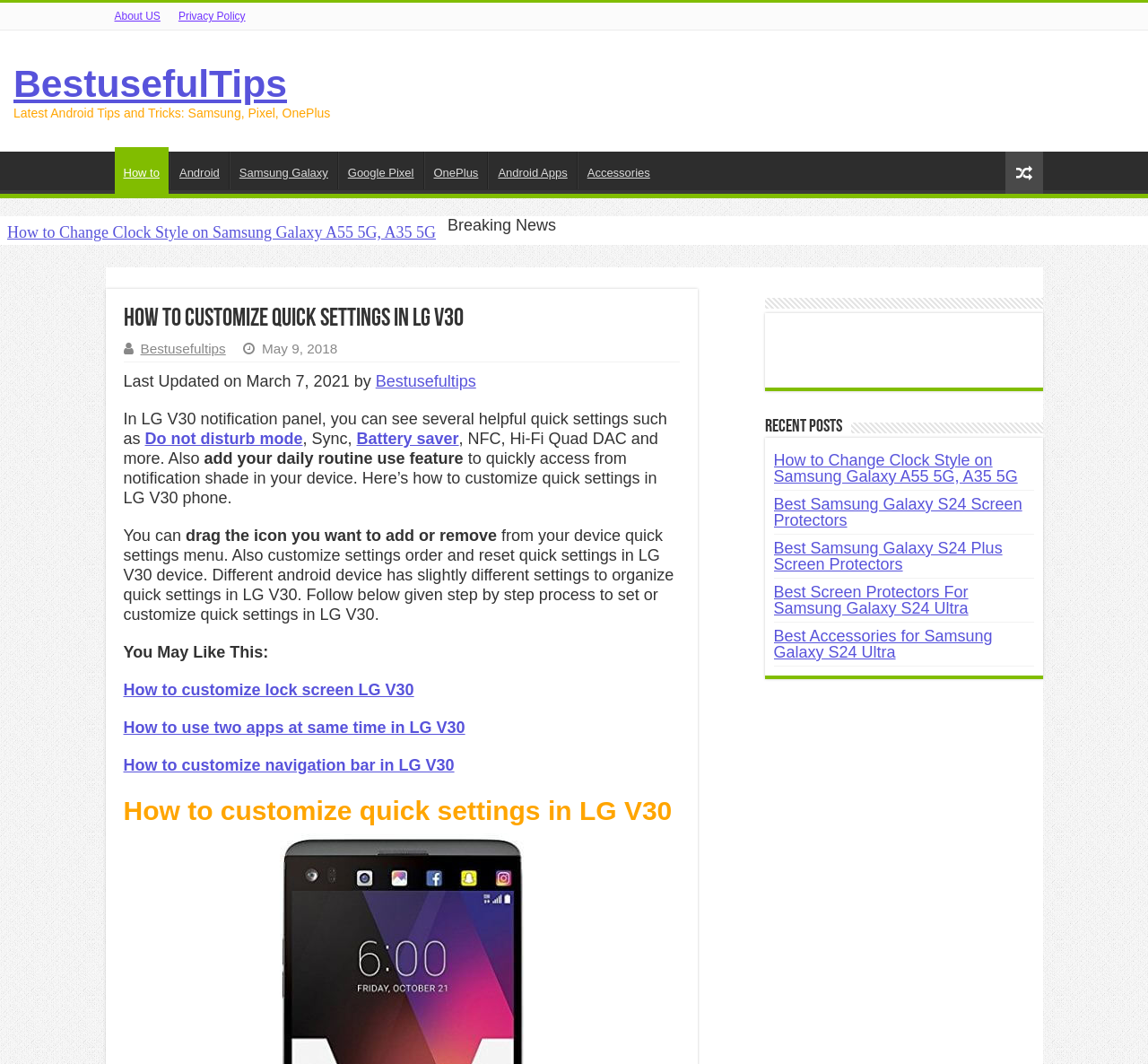Based on the image, please respond to the question with as much detail as possible:
What is the purpose of quick settings in LG V30?

According to the webpage, quick settings in LG V30 allow users to access helpful features such as Do not disturb mode, Sync, Battery saver, NFC, Hi-Fi Quad DAC, and more from the notification shade.